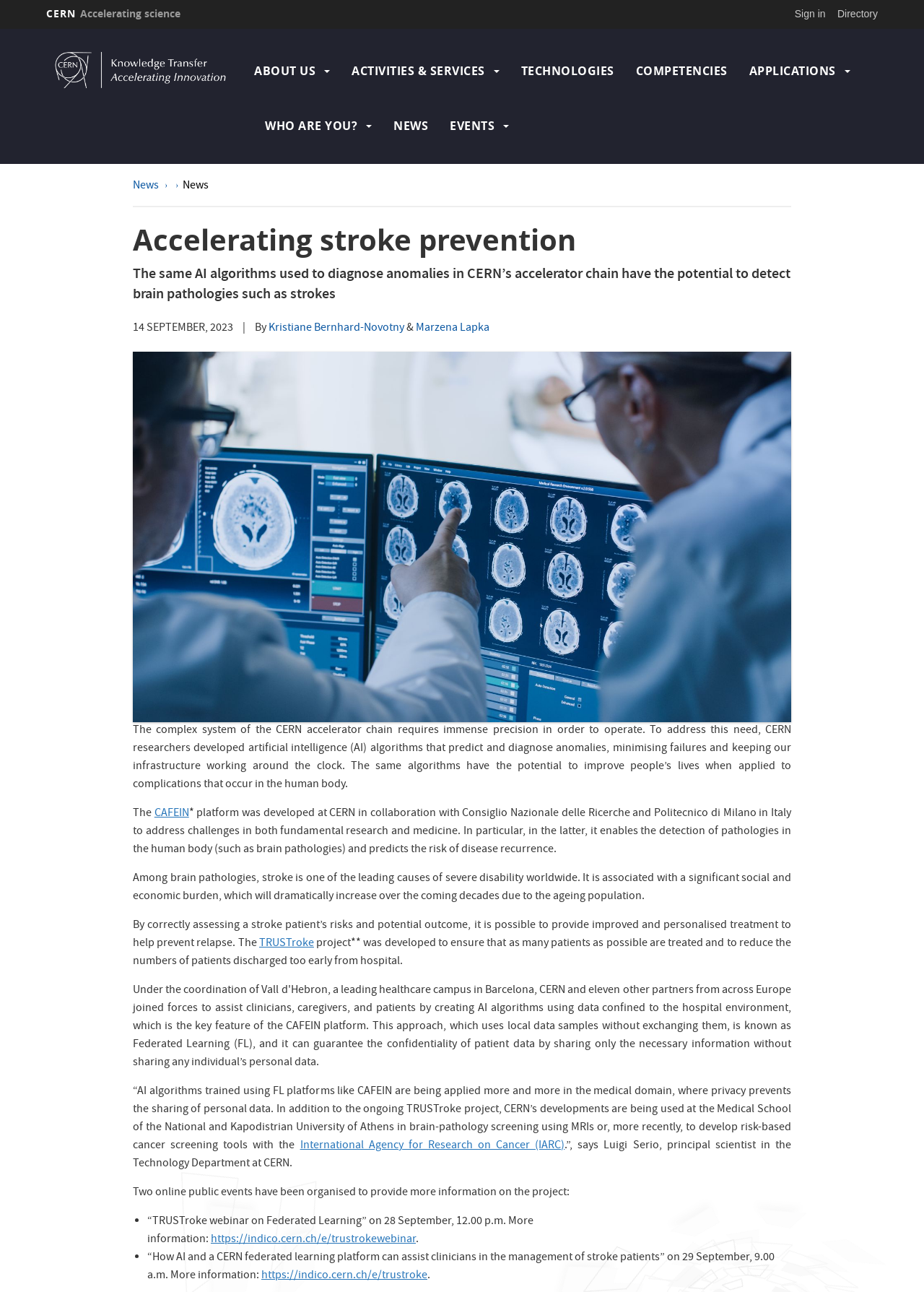Please specify the bounding box coordinates of the clickable region to carry out the following instruction: "Go to the 'ABOUT US' page". The coordinates should be four float numbers between 0 and 1, in the format [left, top, right, bottom].

[0.275, 0.034, 0.341, 0.076]